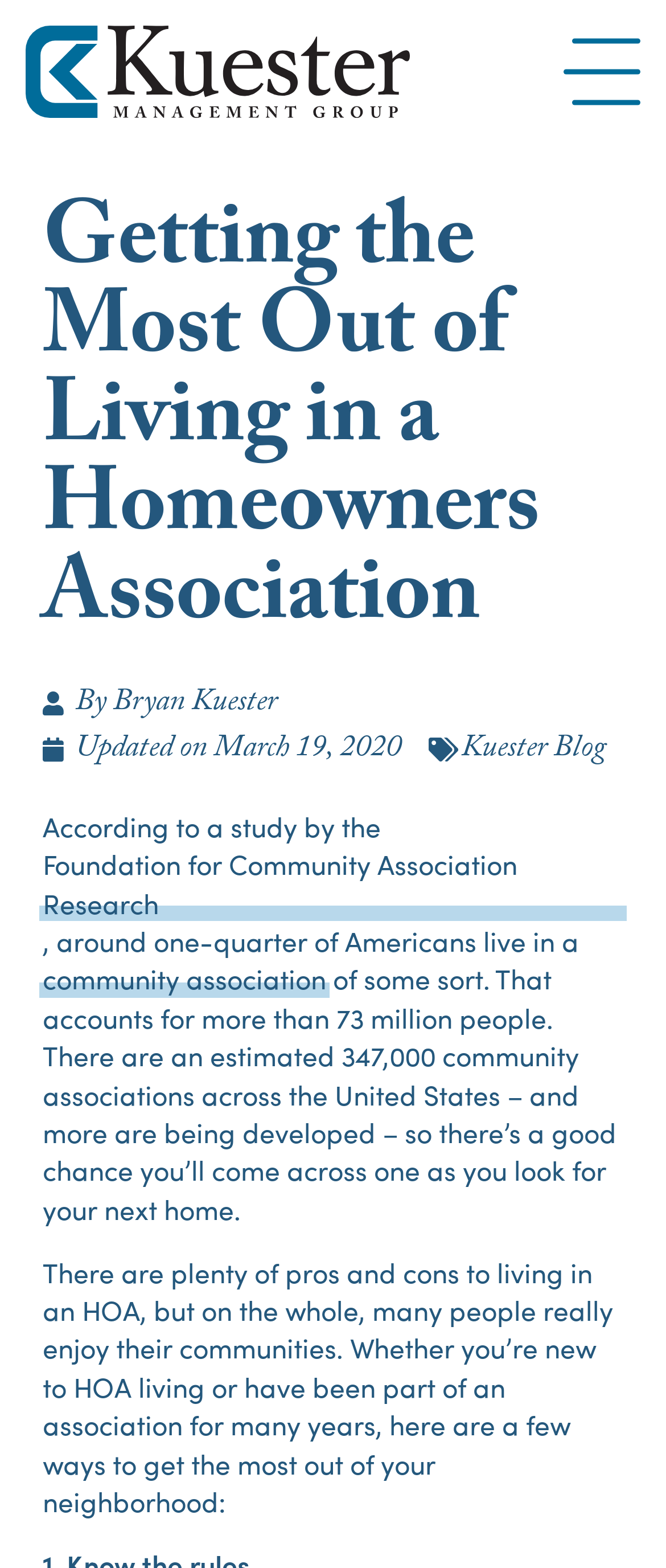What is the purpose of the article?
Please look at the screenshot and answer using one word or phrase.

to provide tips on getting the most out of HOA living